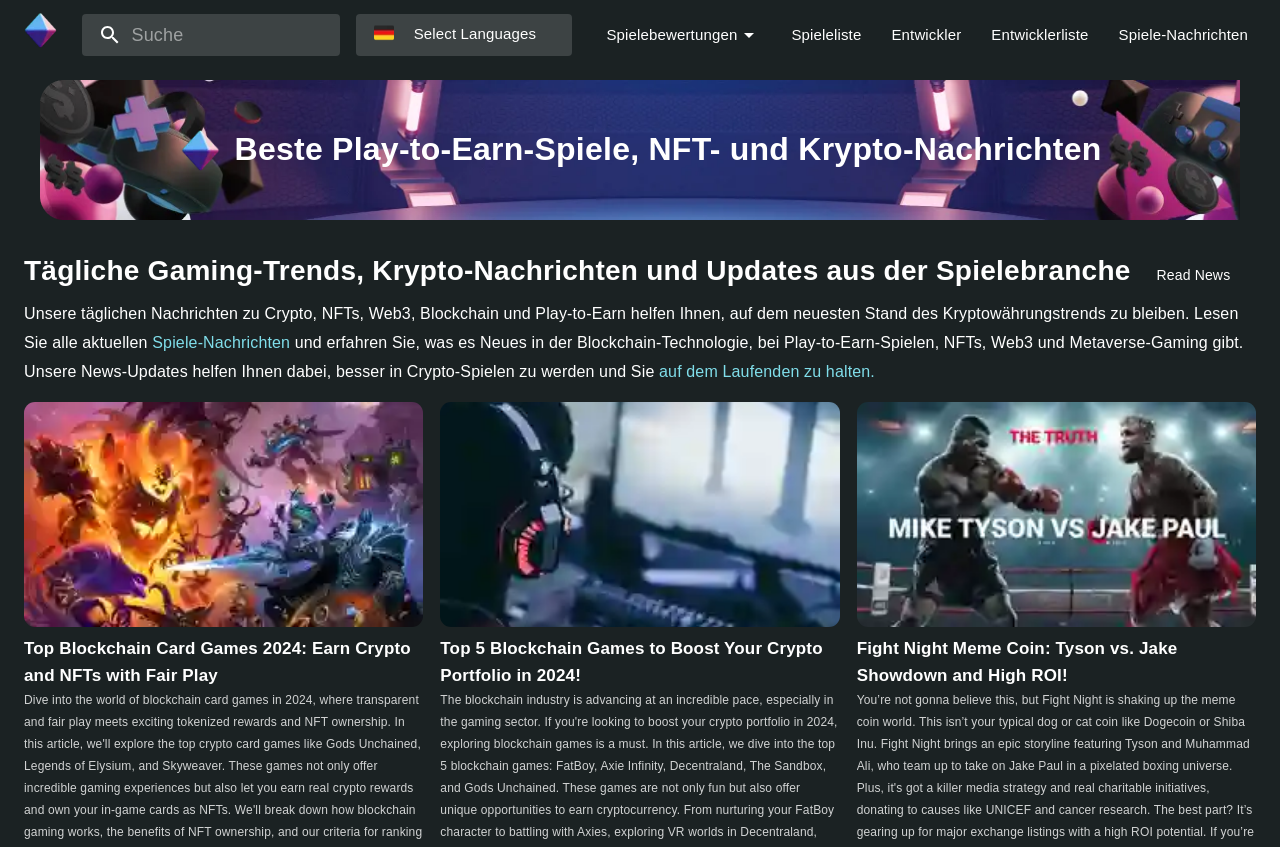Please analyze the image and provide a thorough answer to the question:
What type of games are featured on this webpage?

The webpage features a section titled 'Top Blockchain Card Games 2024: Earn Crypto and NFTs with Fair Play', which suggests that blockchain card games are one of the types of games featured on this webpage.